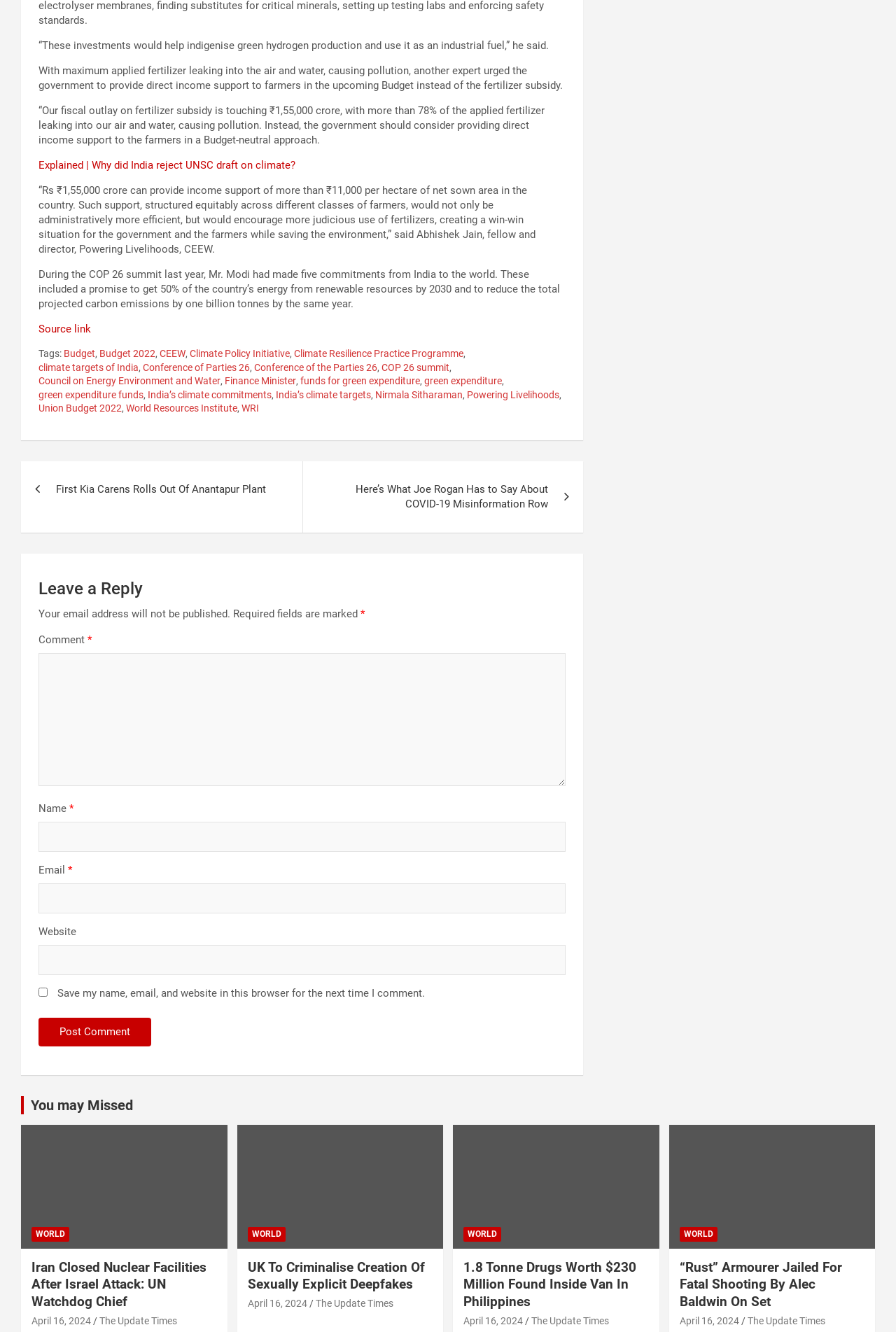Find the bounding box coordinates of the clickable region needed to perform the following instruction: "Click on the link 'Budget'". The coordinates should be provided as four float numbers between 0 and 1, i.e., [left, top, right, bottom].

[0.071, 0.261, 0.106, 0.271]